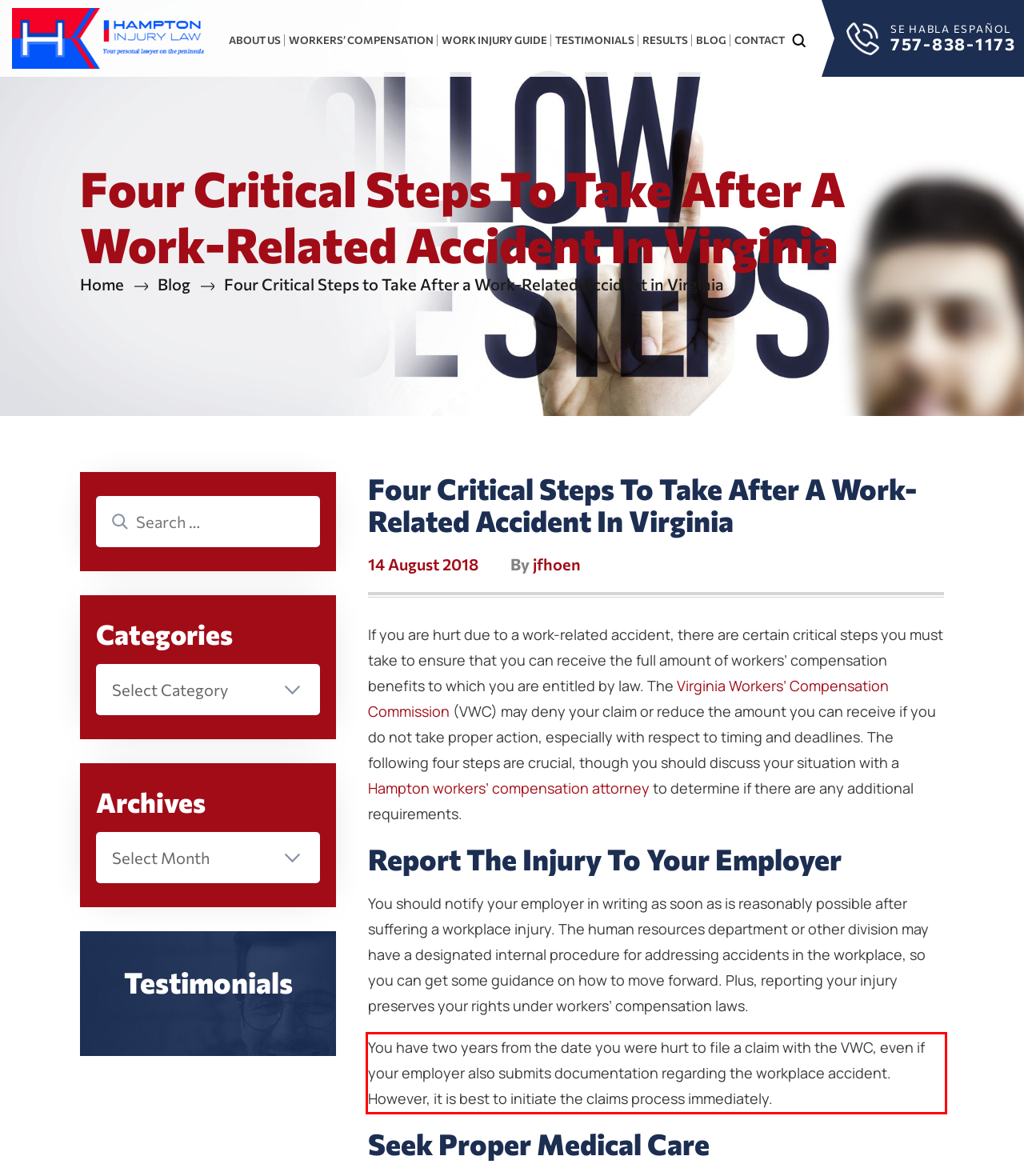From the provided screenshot, extract the text content that is enclosed within the red bounding box.

You have two years from the date you were hurt to file a claim with the VWC, even if your employer also submits documentation regarding the workplace accident. However, it is best to initiate the claims process immediately.